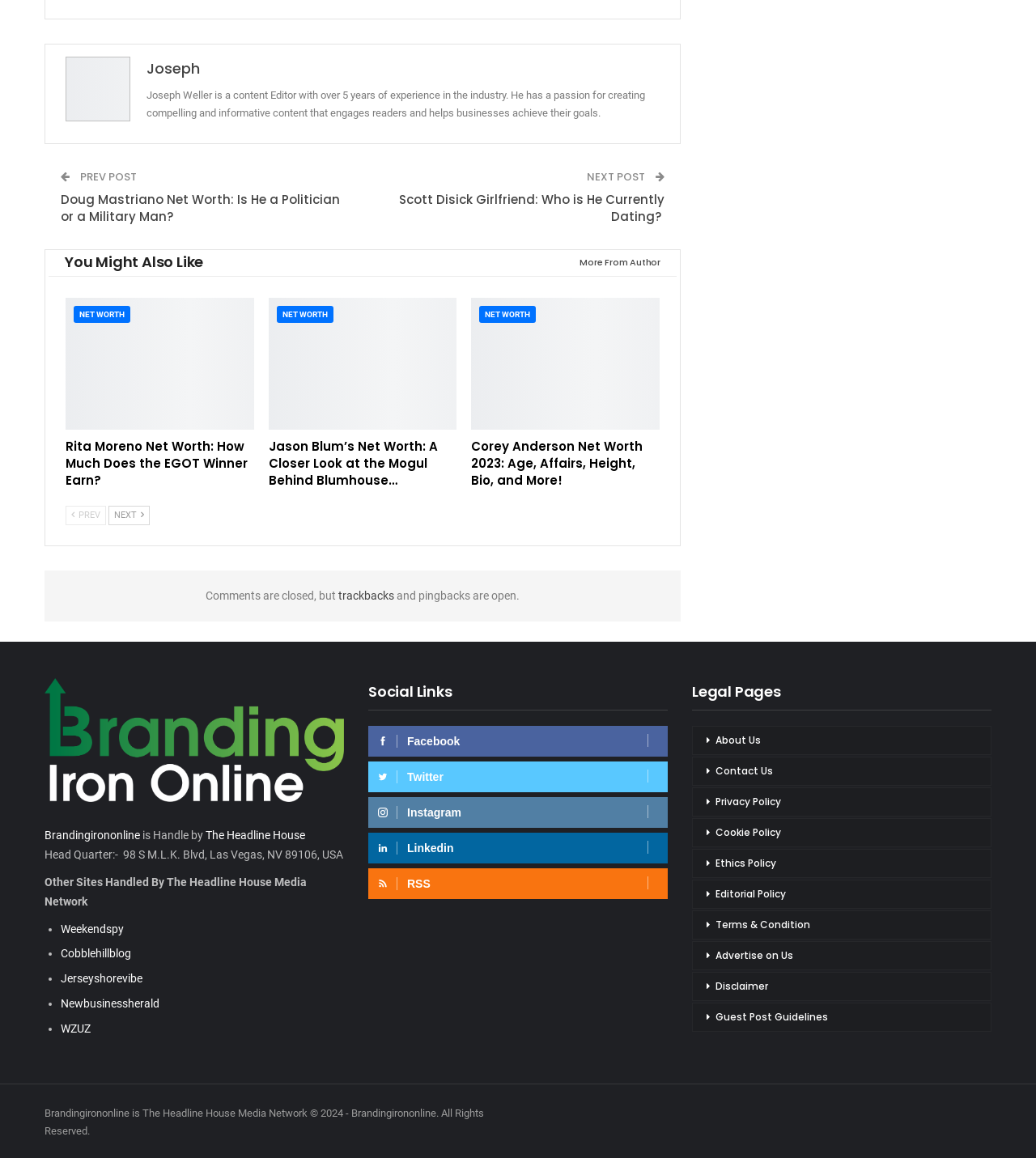How many columns are there in the footer?
Answer with a single word or short phrase according to what you see in the image.

3